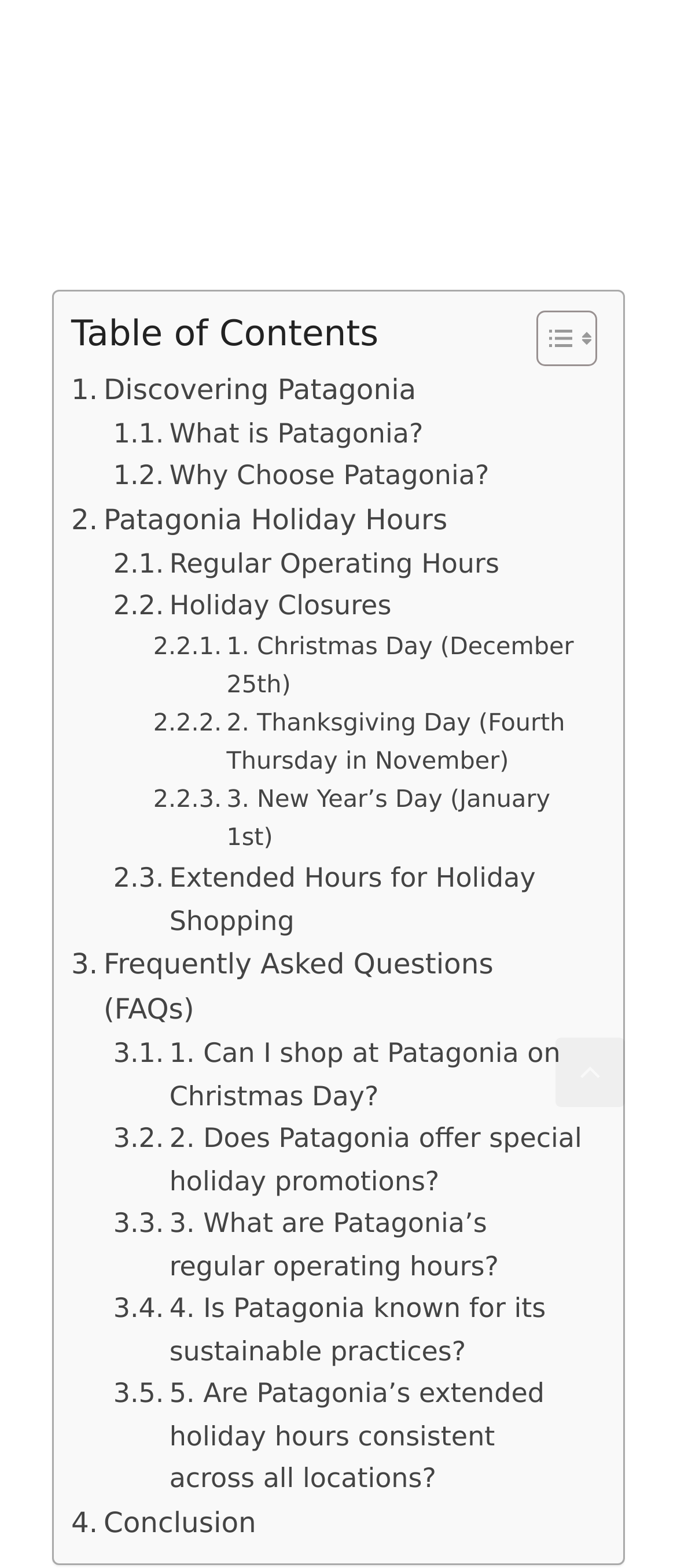Please identify the coordinates of the bounding box that should be clicked to fulfill this instruction: "Toggle Table of Content".

[0.754, 0.197, 0.869, 0.234]